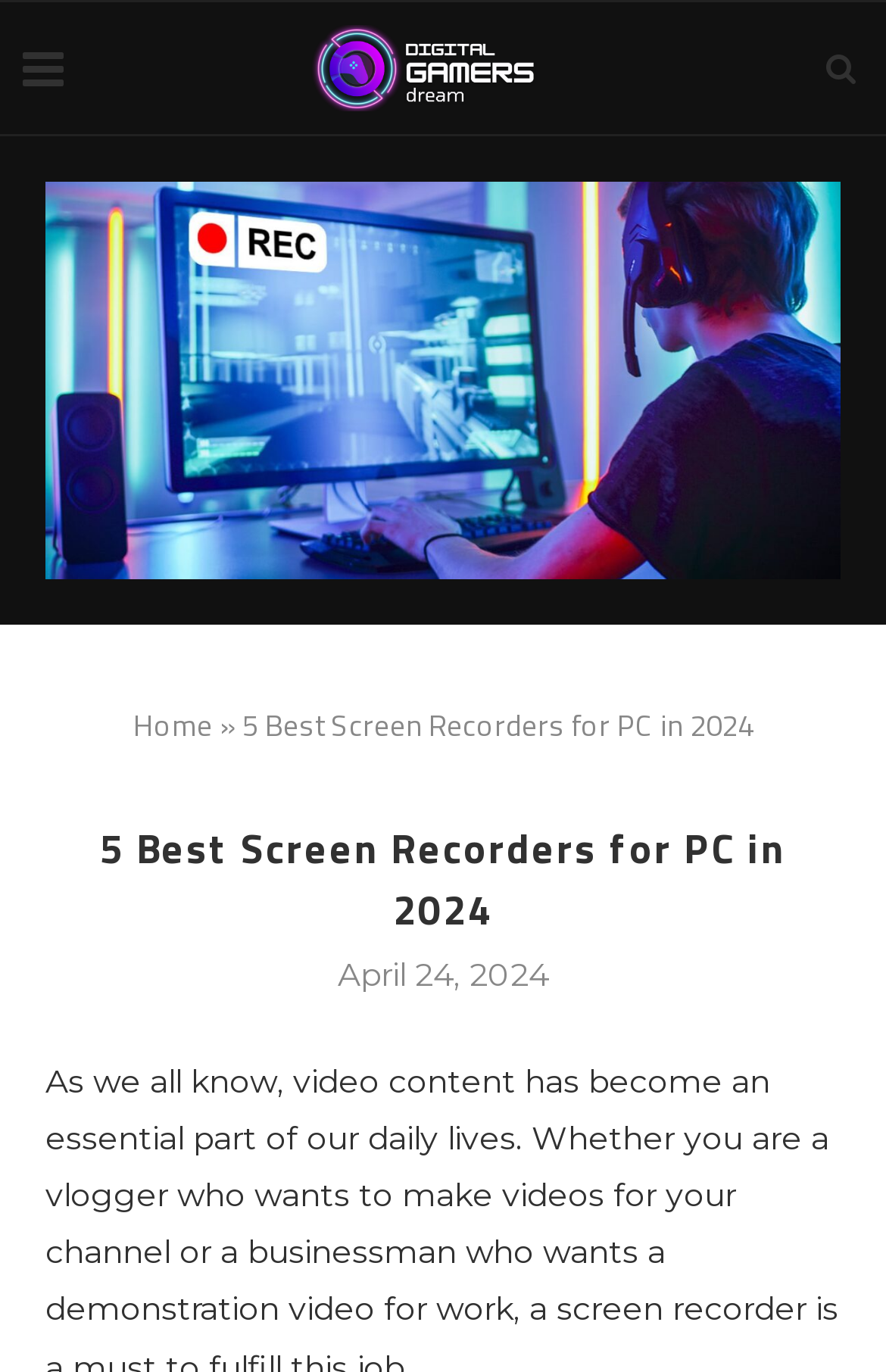What is the name of the website?
Can you provide a detailed and comprehensive answer to the question?

The link element at the top of the webpage has the text 'Digital Gamers Dream', which is likely the name of the website.